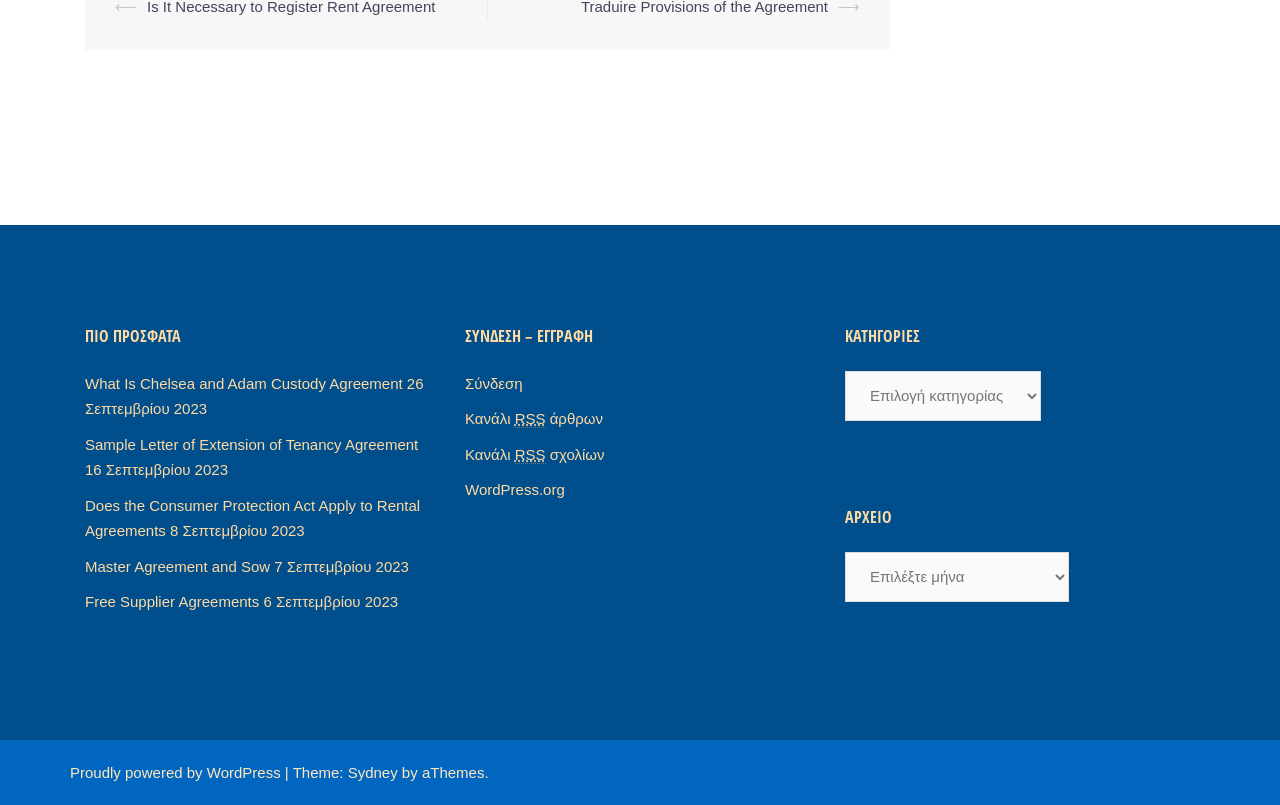Please identify the bounding box coordinates of the element on the webpage that should be clicked to follow this instruction: "Check the 'Αρχείο'". The bounding box coordinates should be given as four float numbers between 0 and 1, formatted as [left, top, right, bottom].

[0.66, 0.69, 0.699, 0.711]